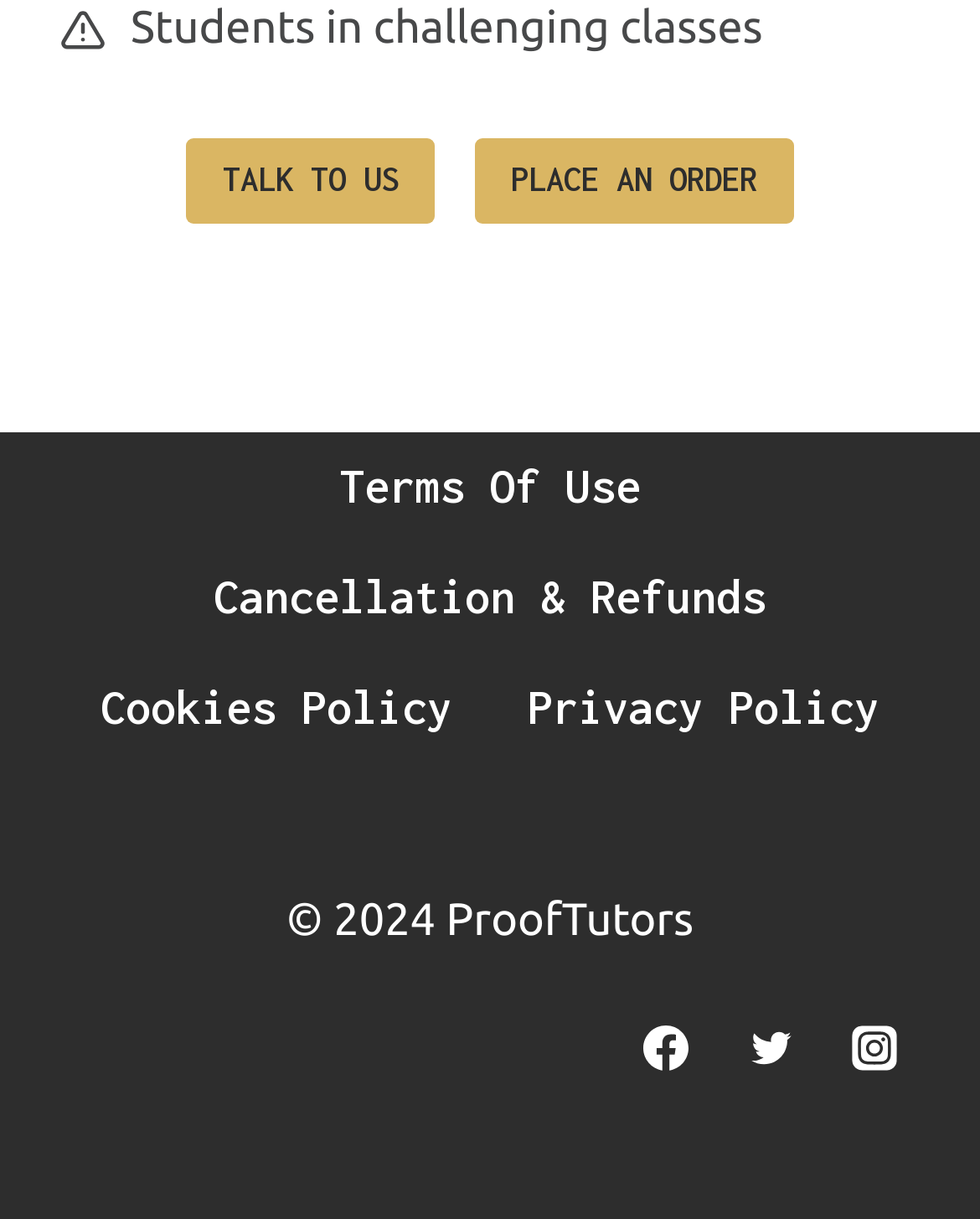Please identify the coordinates of the bounding box for the clickable region that will accomplish this instruction: "Place an order".

[0.485, 0.113, 0.81, 0.184]